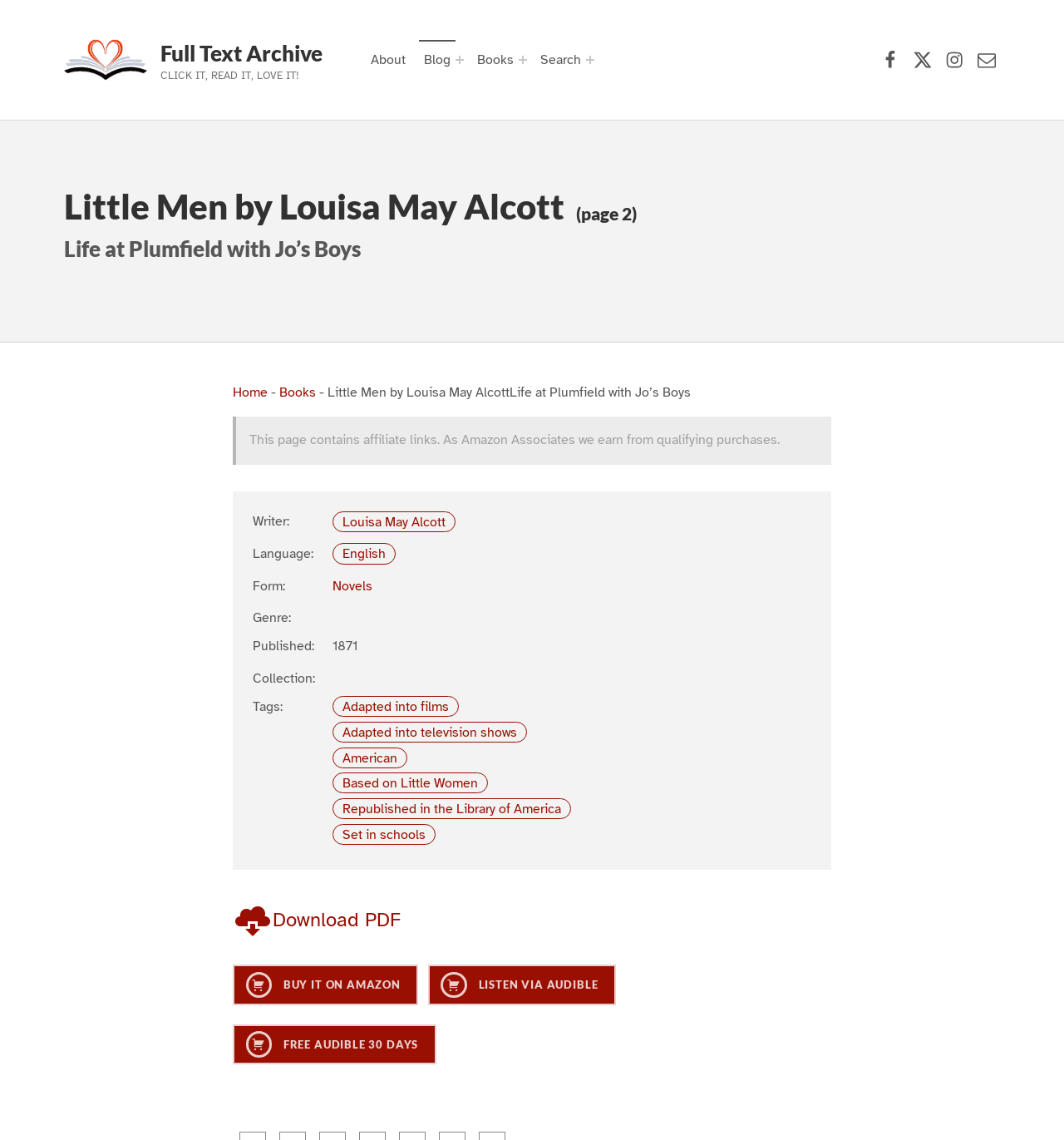Provide your answer in a single word or phrase: 
What is the language of the book?

English